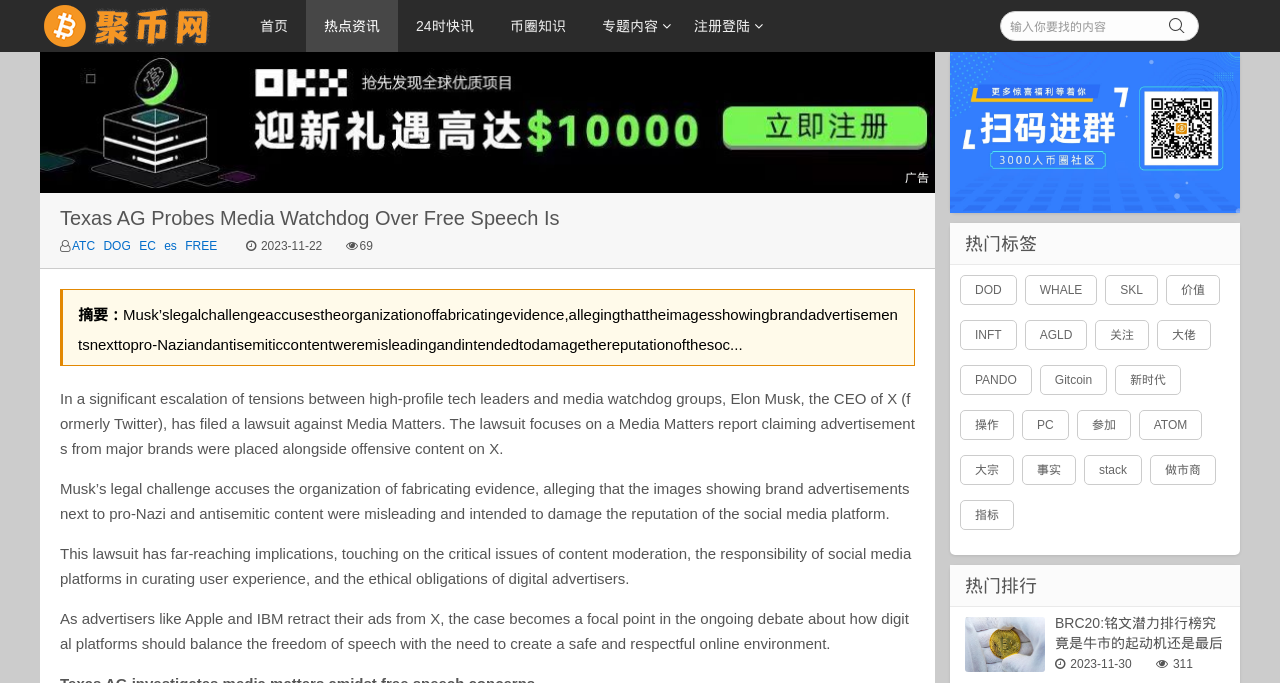How many links are there in the '热门标签' section?
Analyze the image and provide a thorough answer to the question.

The '热门标签' section is located at the bottom of the webpage, and it contains 10 links, namely 'DOD', 'WHALE', 'SKL', '价值', 'INFT', 'AGLD', '关注', '大佬', 'PANDO', and 'Gitcoin'.